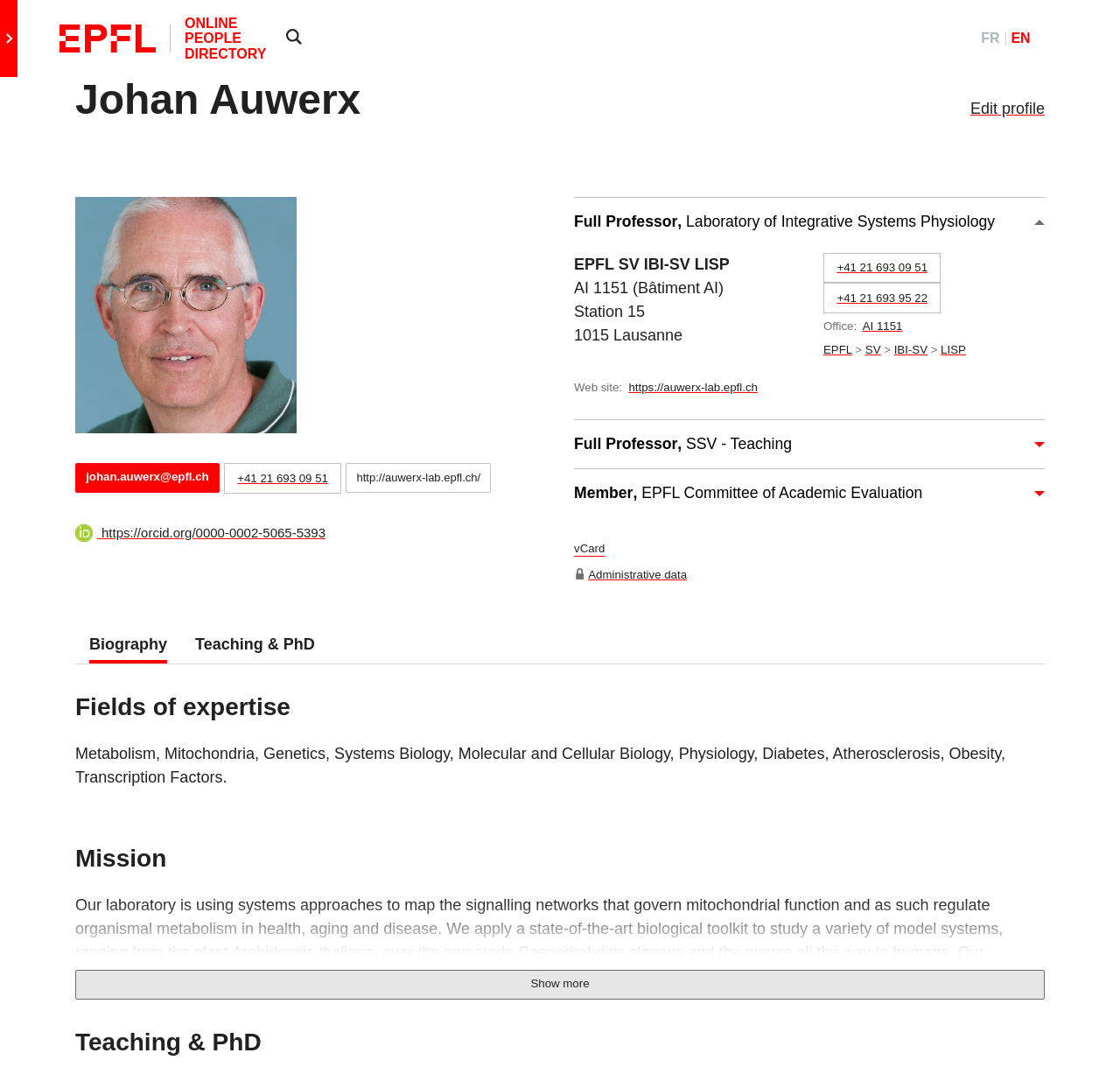Please specify the bounding box coordinates of the region to click in order to perform the following instruction: "View the full professor's biography".

[0.08, 0.587, 0.149, 0.622]